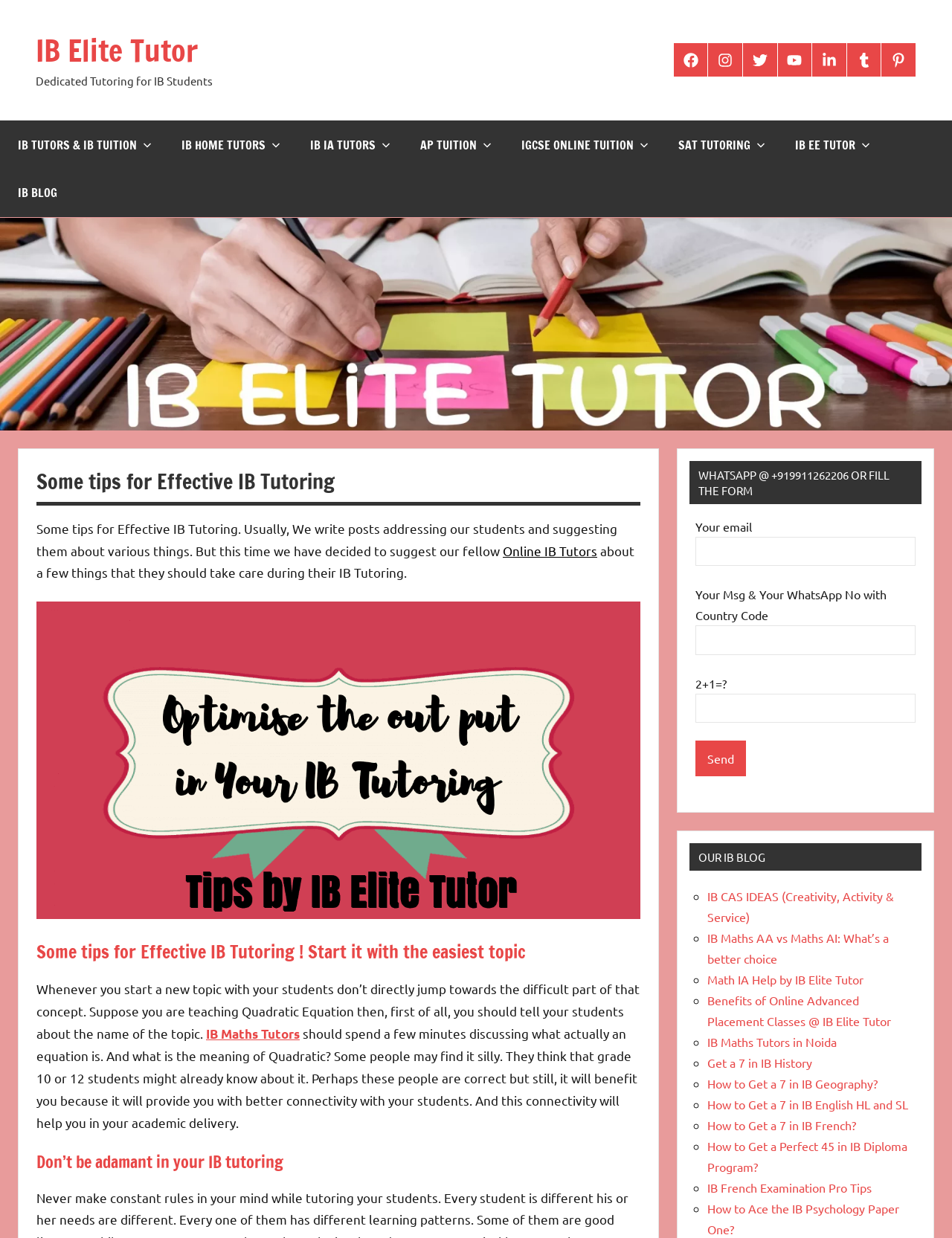Provide the bounding box coordinates of the section that needs to be clicked to accomplish the following instruction: "Click on the 'IB Elite Tutor' link."

[0.038, 0.023, 0.208, 0.058]